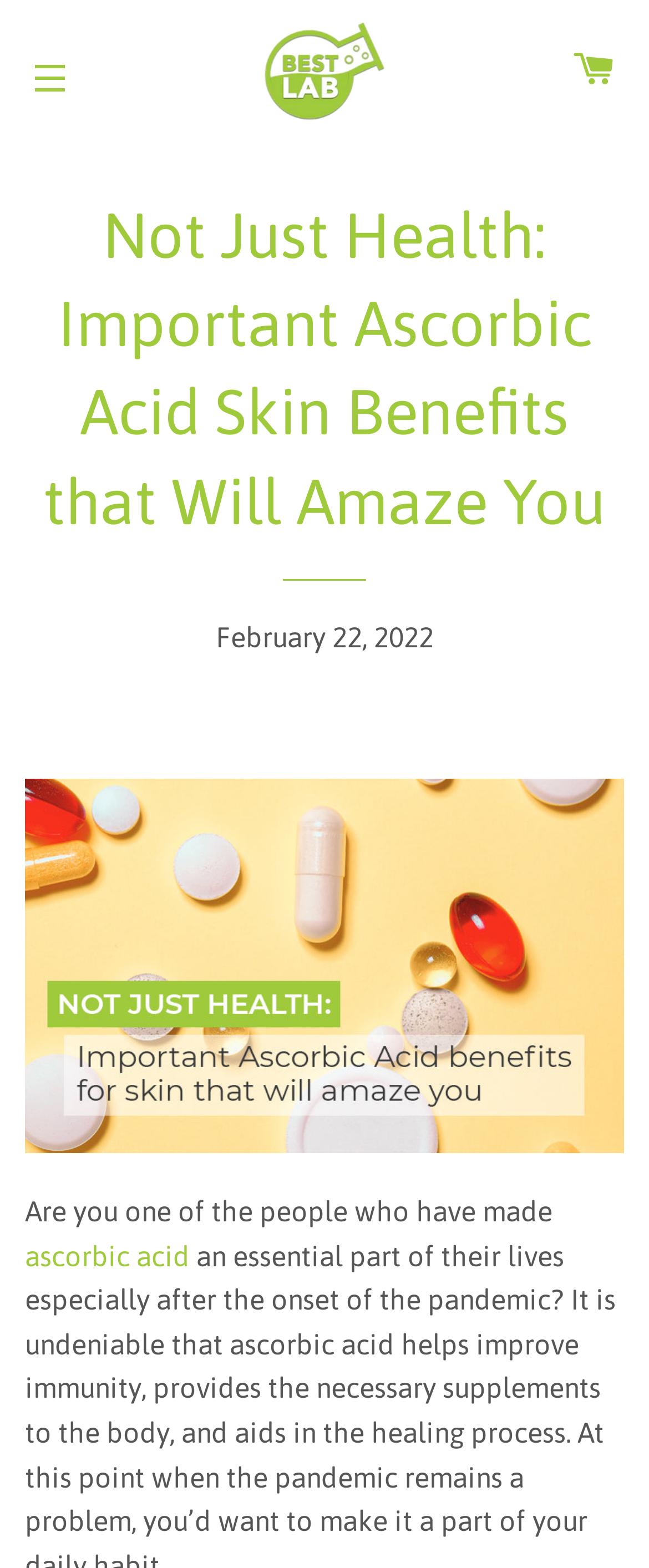Answer the following query concisely with a single word or phrase:
What is the purpose of the button at the top right corner?

CART